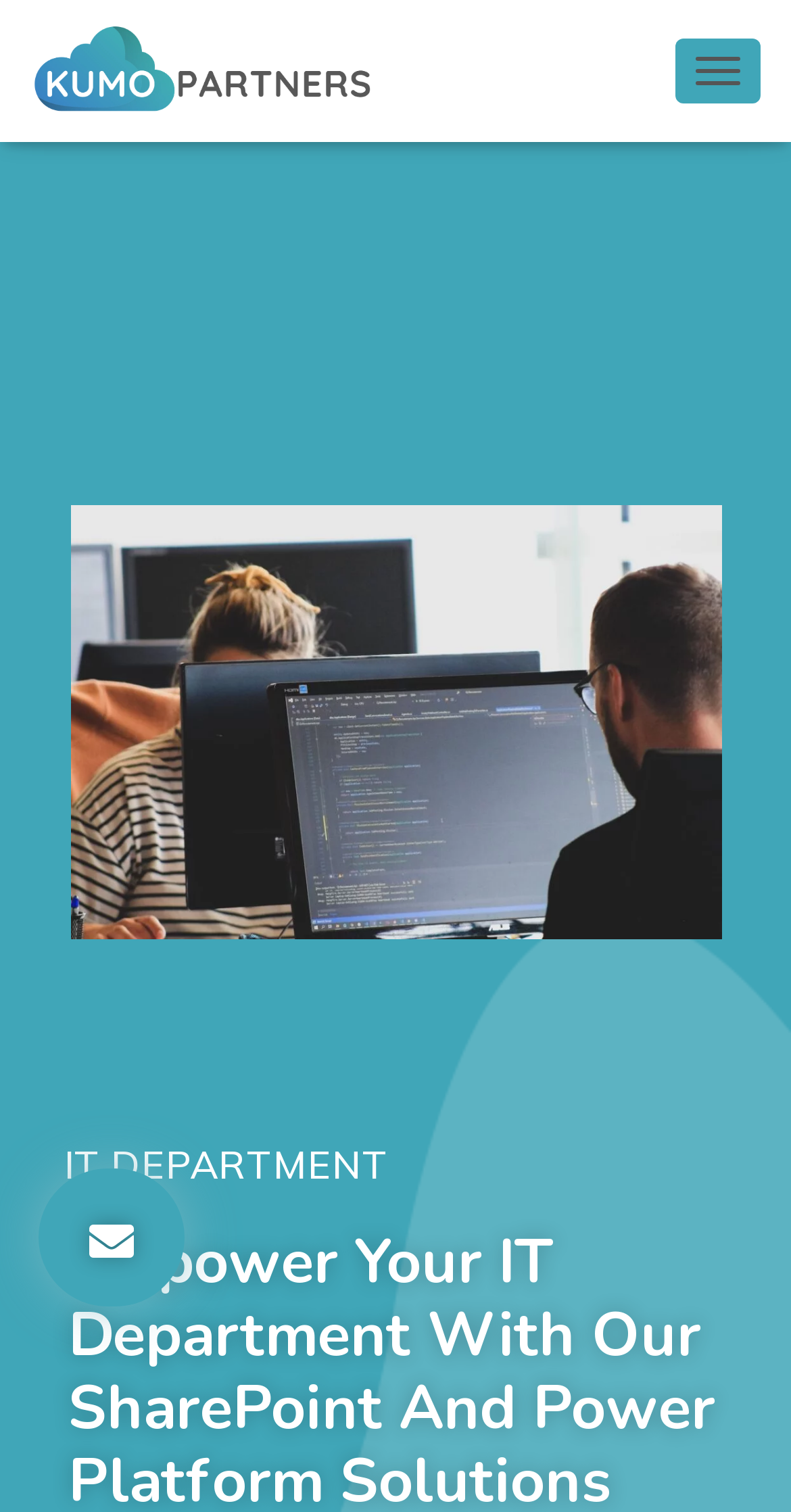What is the object on the right side of the woman in the image?
Please craft a detailed and exhaustive response to the question.

Based on the image description 'woman in black shirt sitting beside black flat screen computer monitor', it can be inferred that the object on the right side of the woman is a computer monitor.